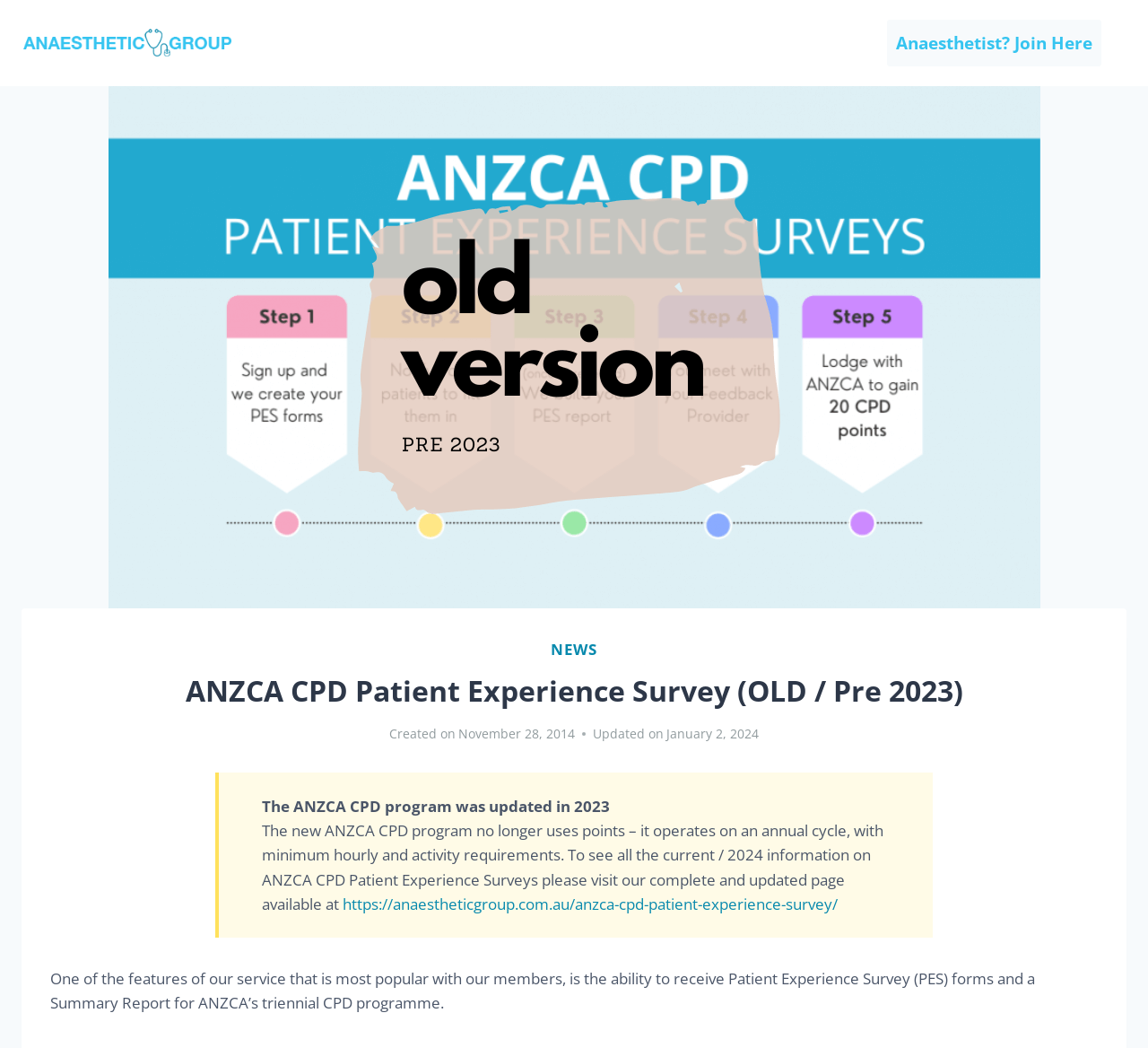Based on the description "News", find the bounding box of the specified UI element.

[0.48, 0.61, 0.52, 0.629]